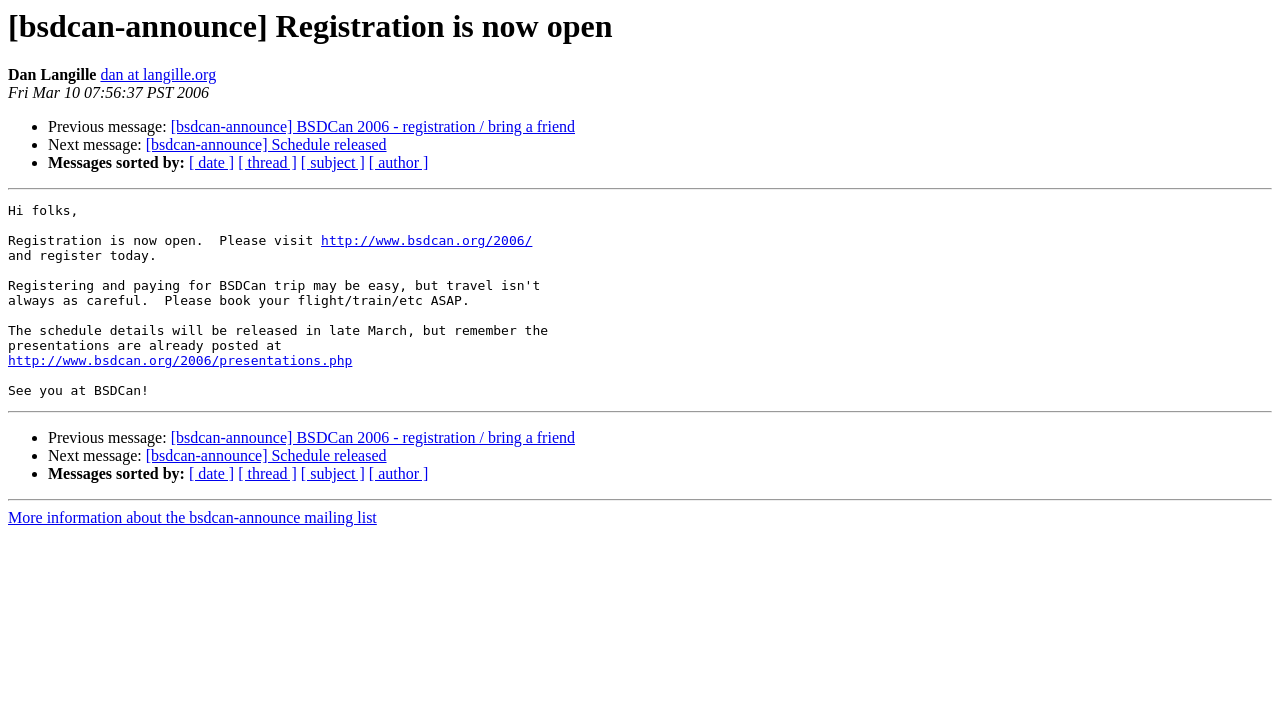How can I sort the messages?
Refer to the screenshot and respond with a concise word or phrase.

By date, thread, subject, or author